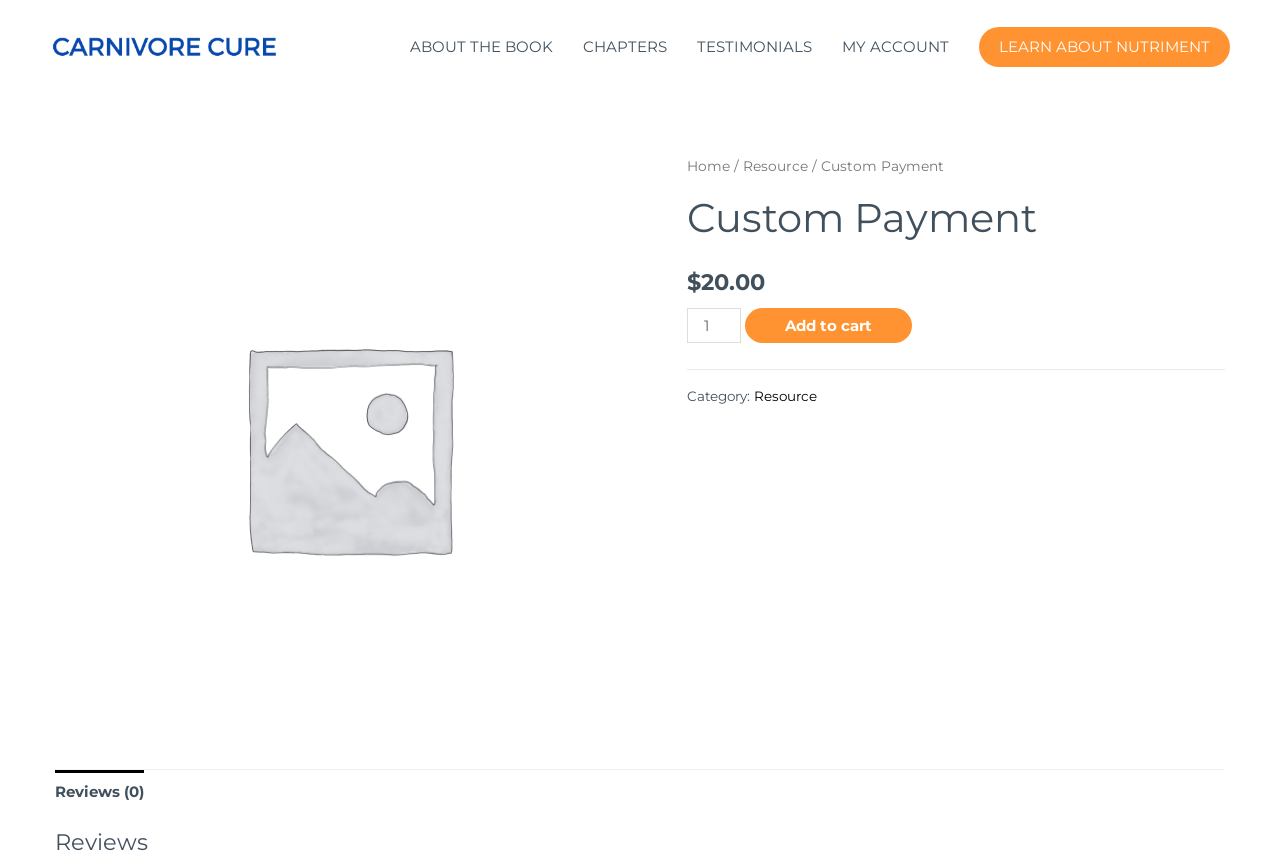What is the category of the custom payment?
Look at the image and respond with a one-word or short phrase answer.

Resource